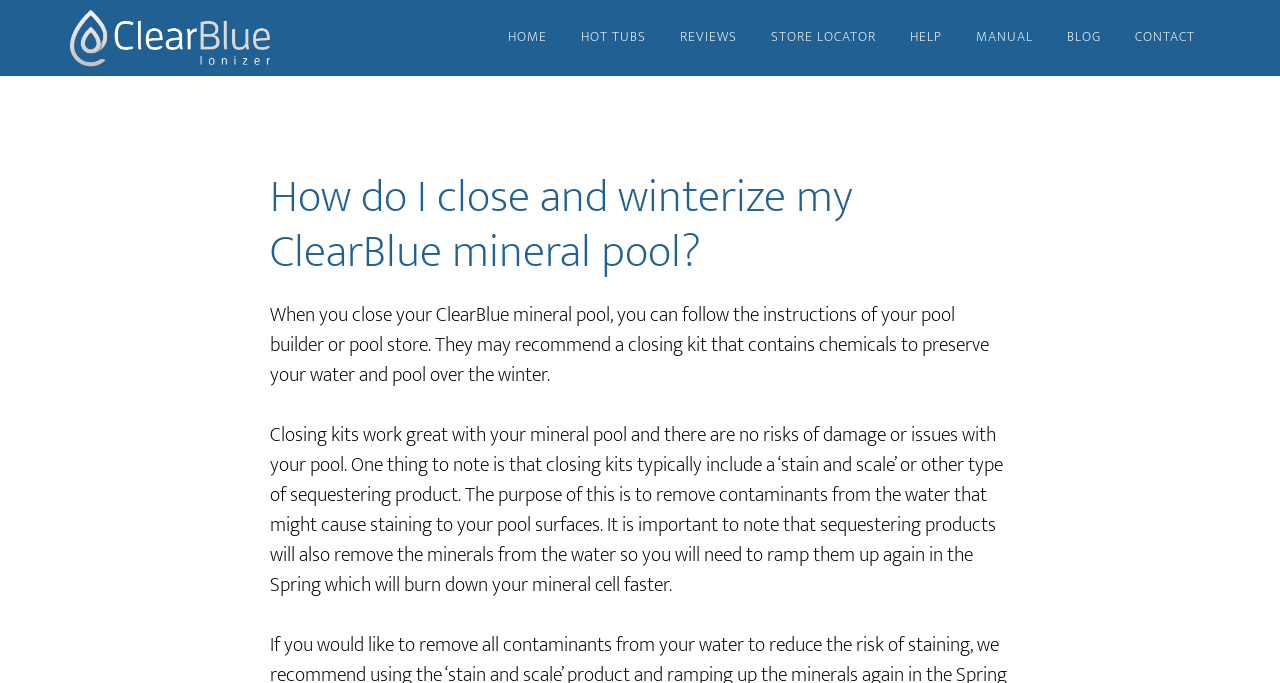What happens to the minerals in the water when using a sequestering product?
Please respond to the question with a detailed and thorough explanation.

According to the webpage, when a sequestering product is used in a closing kit, it removes the minerals from the water, which then need to be replenished in the spring, causing the mineral cell to burn down faster.